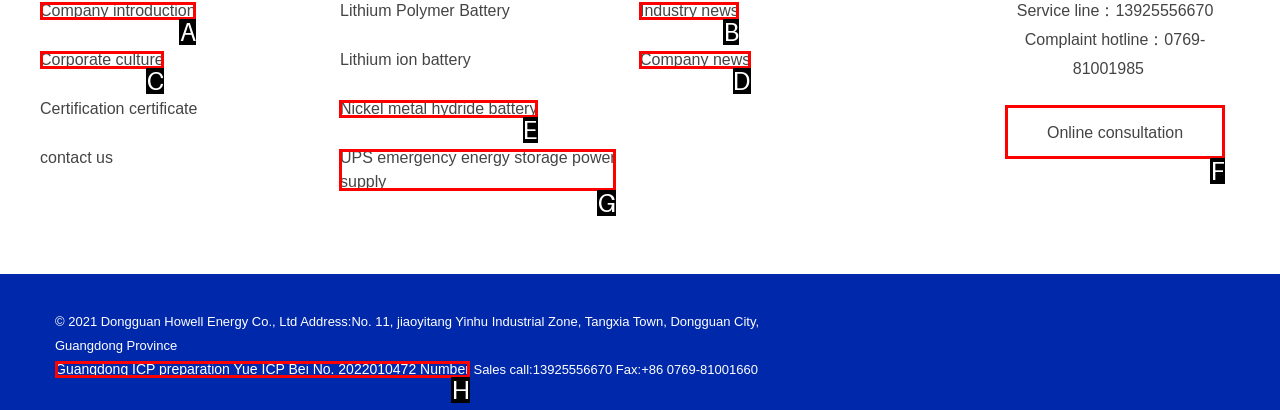With the description: Nickel metal hydride battery, find the option that corresponds most closely and answer with its letter directly.

E